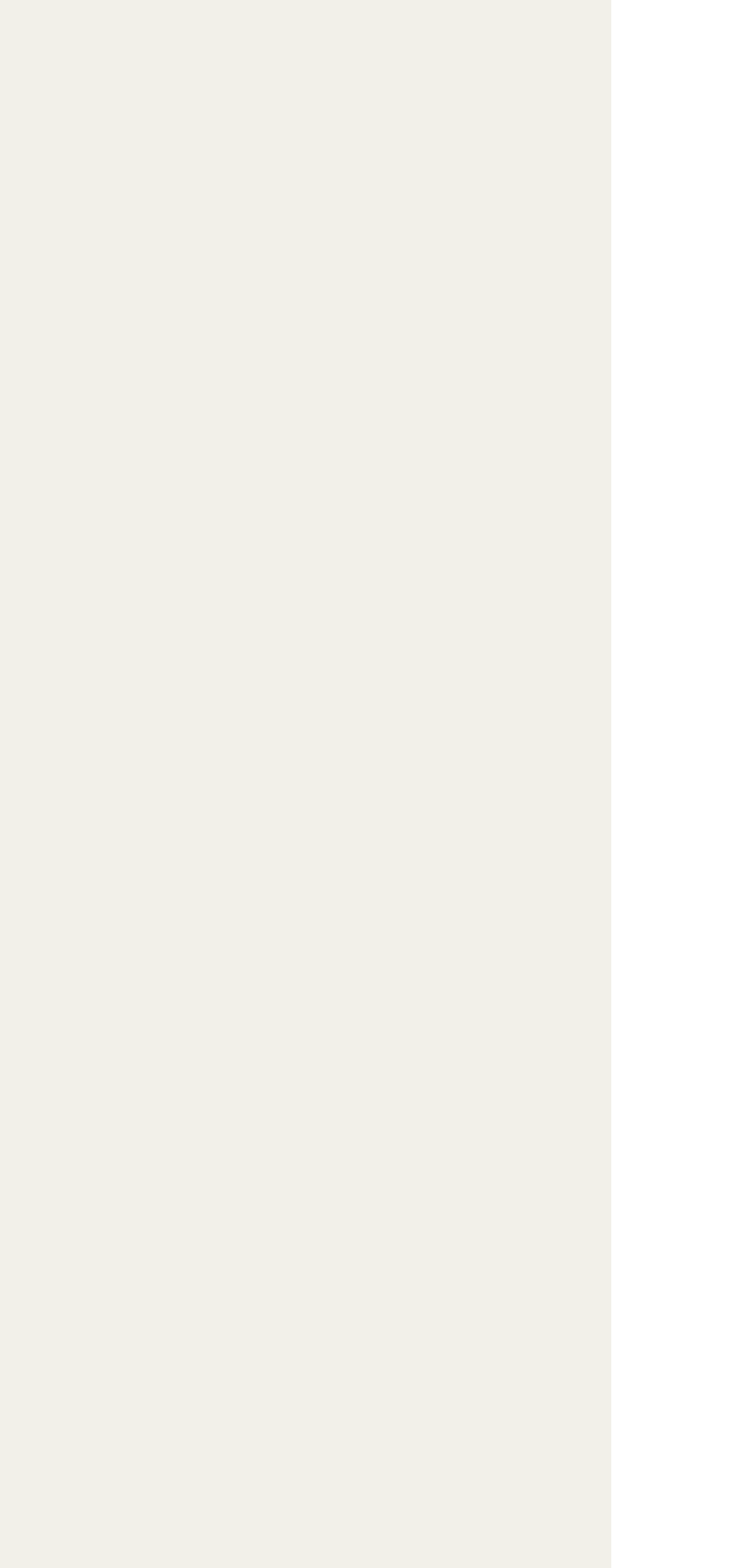Please examine the image and provide a detailed answer to the question: How many main sections are there on the webpage?

The main sections on the webpage are 'SERVICES', 'OUR WORK', and 'PRIVACY POLICY', which are all listed at the bottom of the webpage.